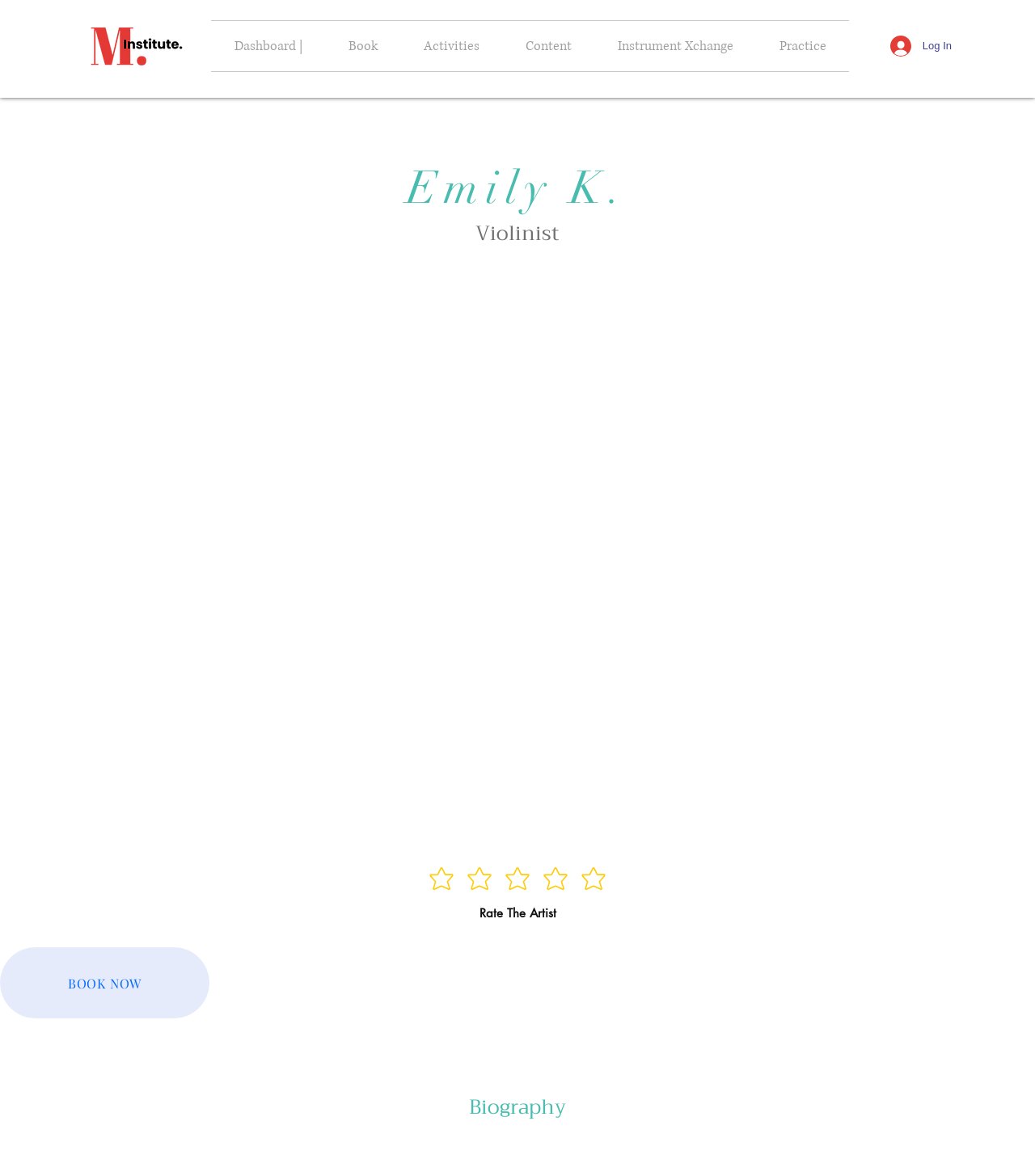Please locate the bounding box coordinates of the region I need to click to follow this instruction: "Click the 'BOOK NOW' link".

[0.0, 0.805, 0.202, 0.866]